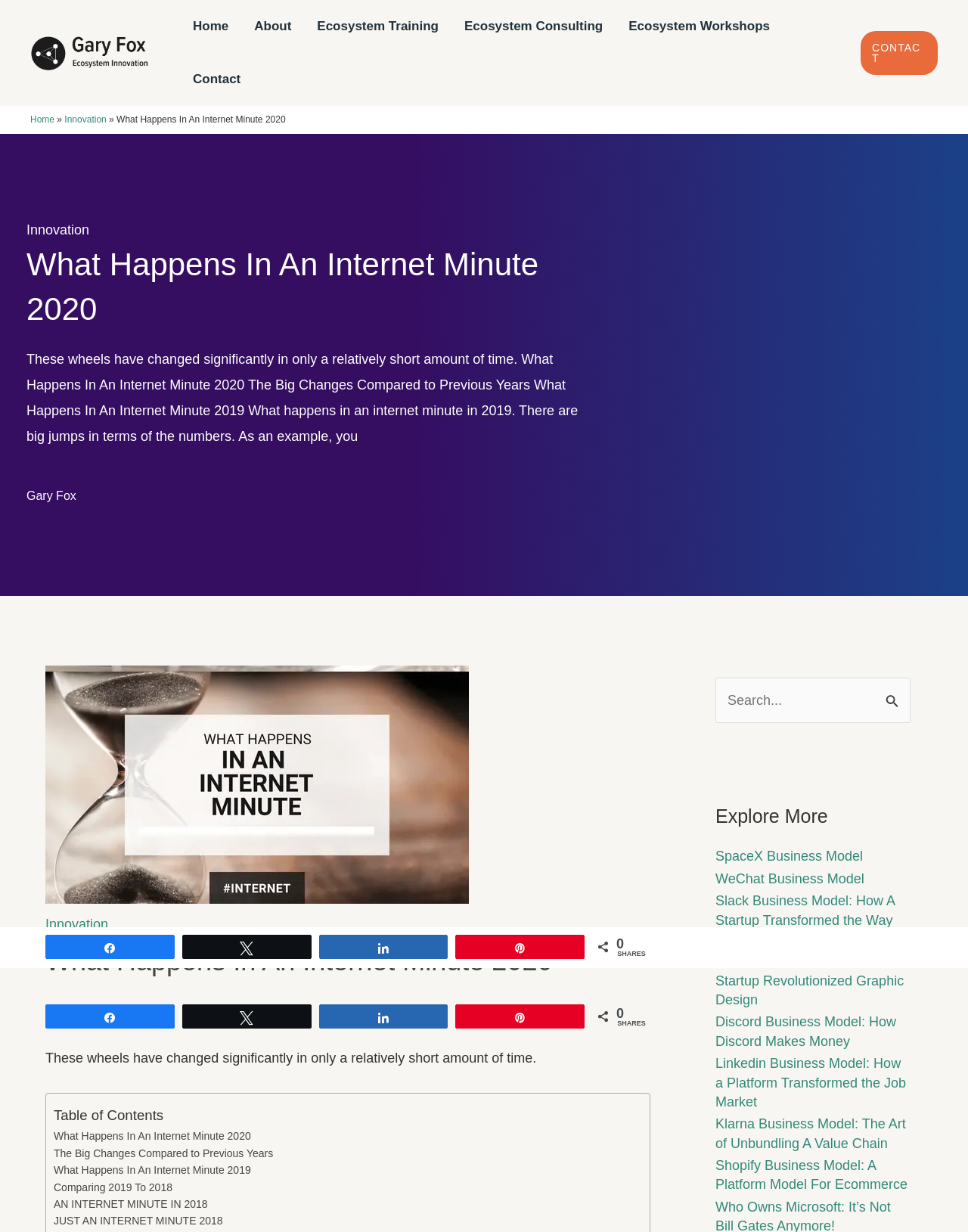Determine the bounding box coordinates of the area to click in order to meet this instruction: "Go to 'GARDENING TIPS'".

None